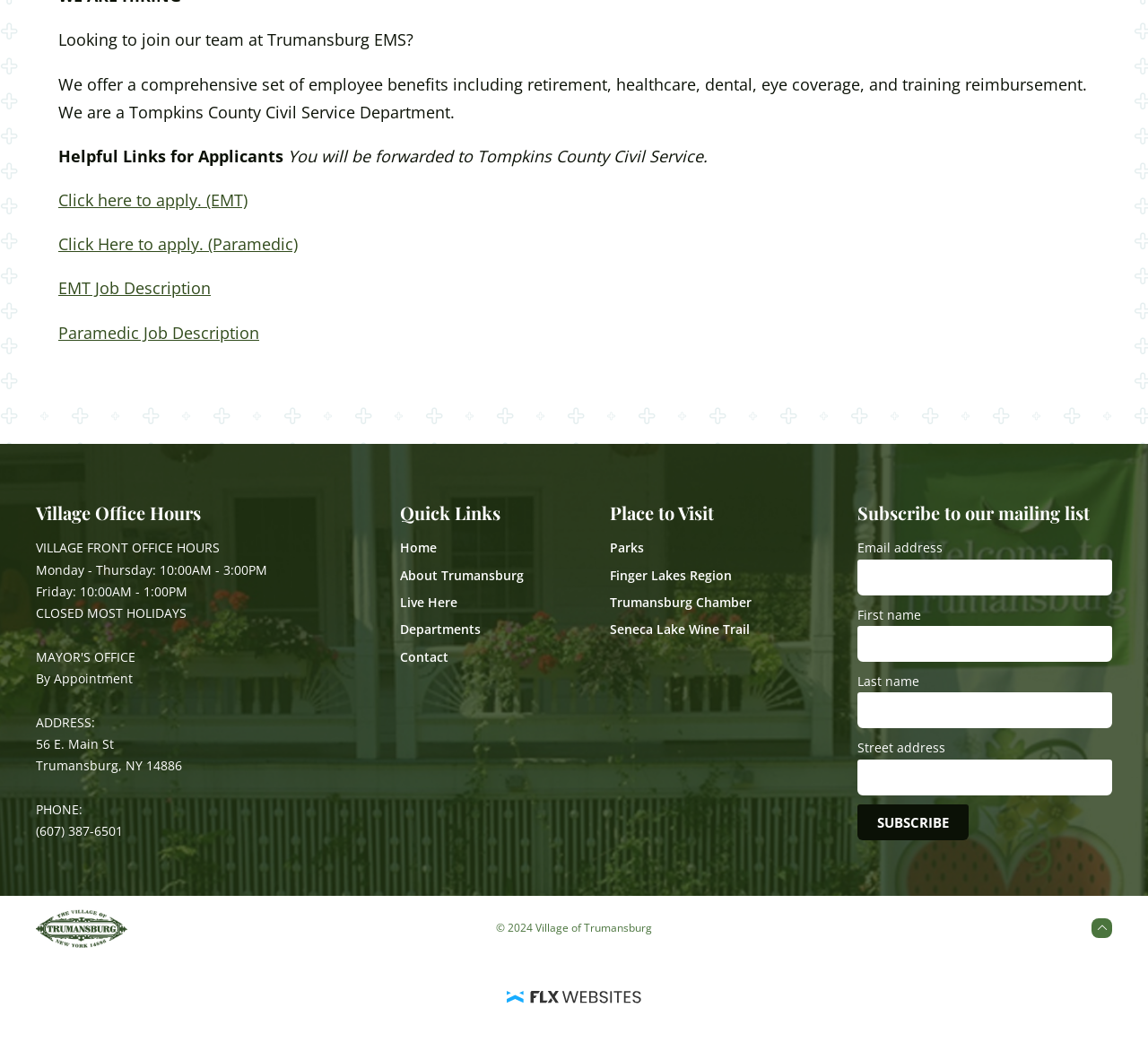Please find the bounding box for the following UI element description. Provide the coordinates in (top-left x, top-left y, bottom-right x, bottom-right y) format, with values between 0 and 1: Click Here to apply. (Paramedic)

[0.051, 0.222, 0.259, 0.243]